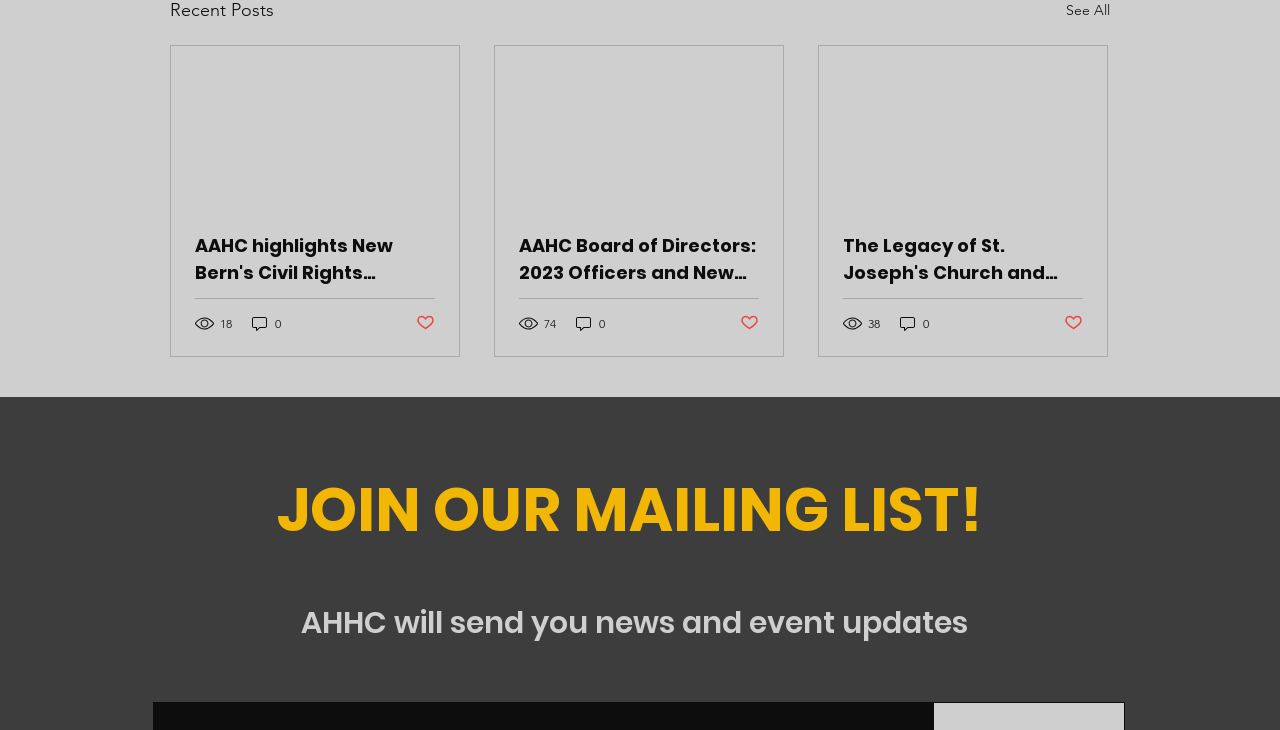What is the title of the first article?
Based on the visual details in the image, please answer the question thoroughly.

The first article is identified by its link text 'AAHC highlights New Bern's Civil Rights heroes: Local Black History to be highlighted with Civil Rights trail markers' which is located within the first 'article' element.